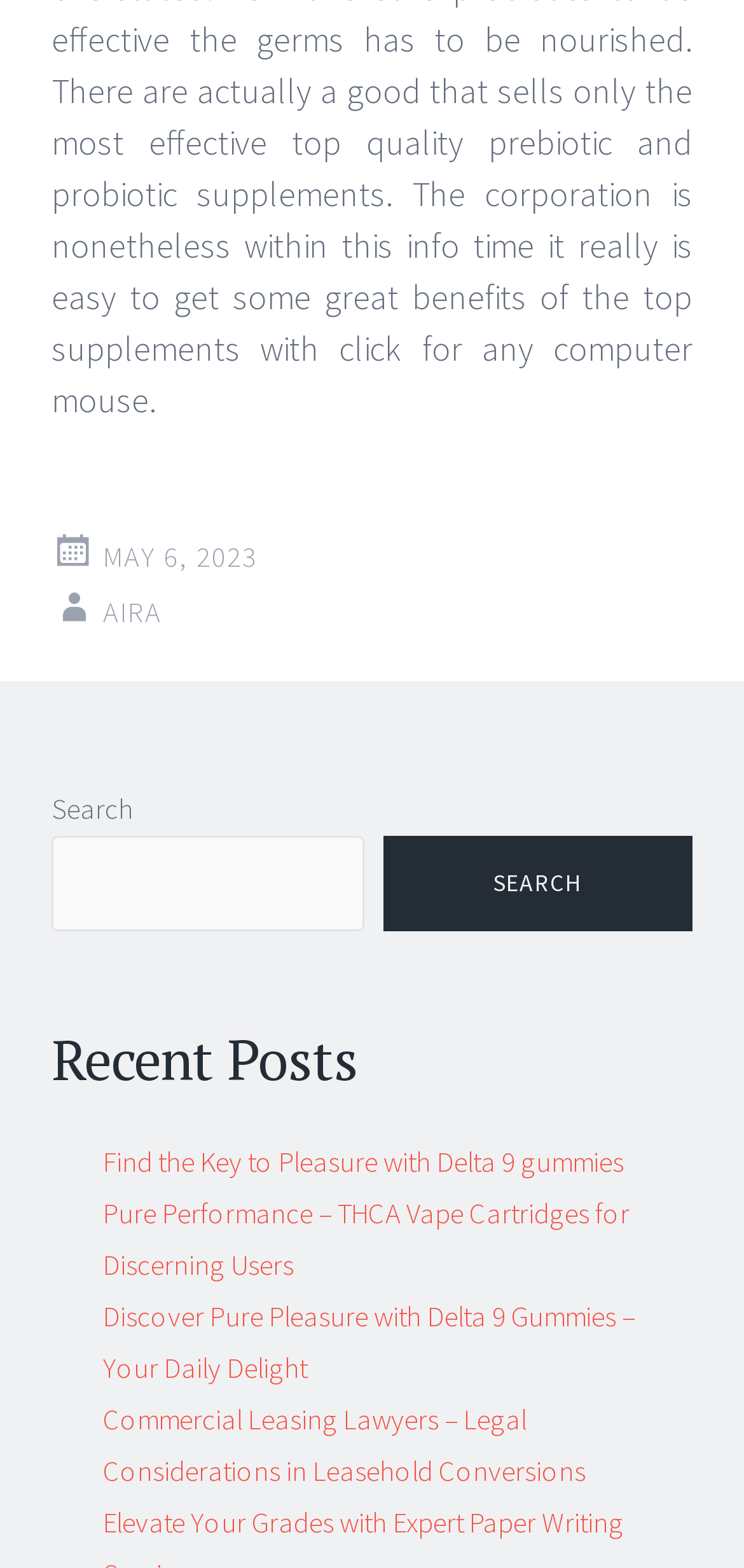Please answer the following question using a single word or phrase: 
What is the text of the search button?

SEARCH